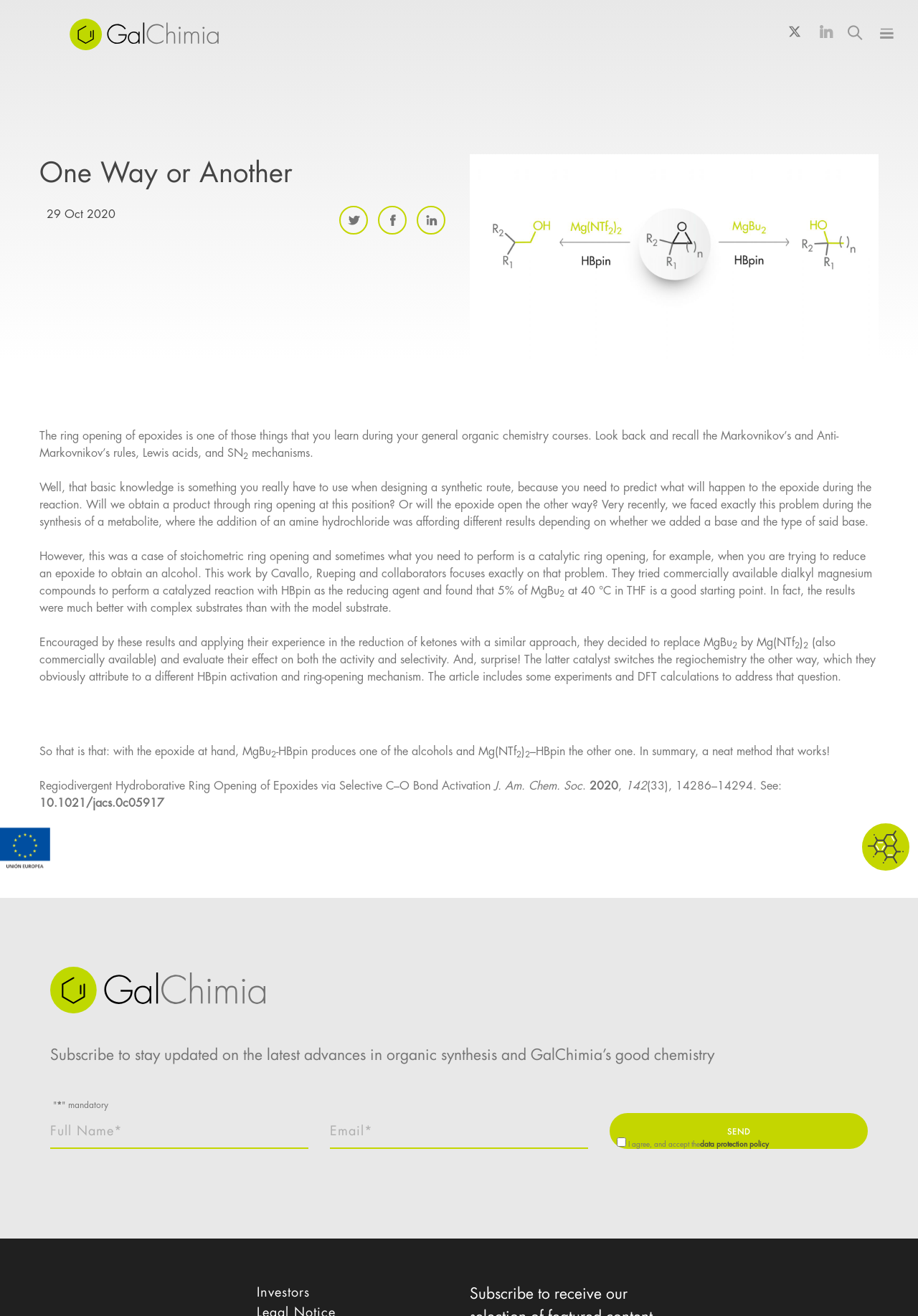Identify the bounding box coordinates of the clickable region necessary to fulfill the following instruction: "Send the contact form". The bounding box coordinates should be four float numbers between 0 and 1, i.e., [left, top, right, bottom].

[0.664, 0.846, 0.945, 0.873]